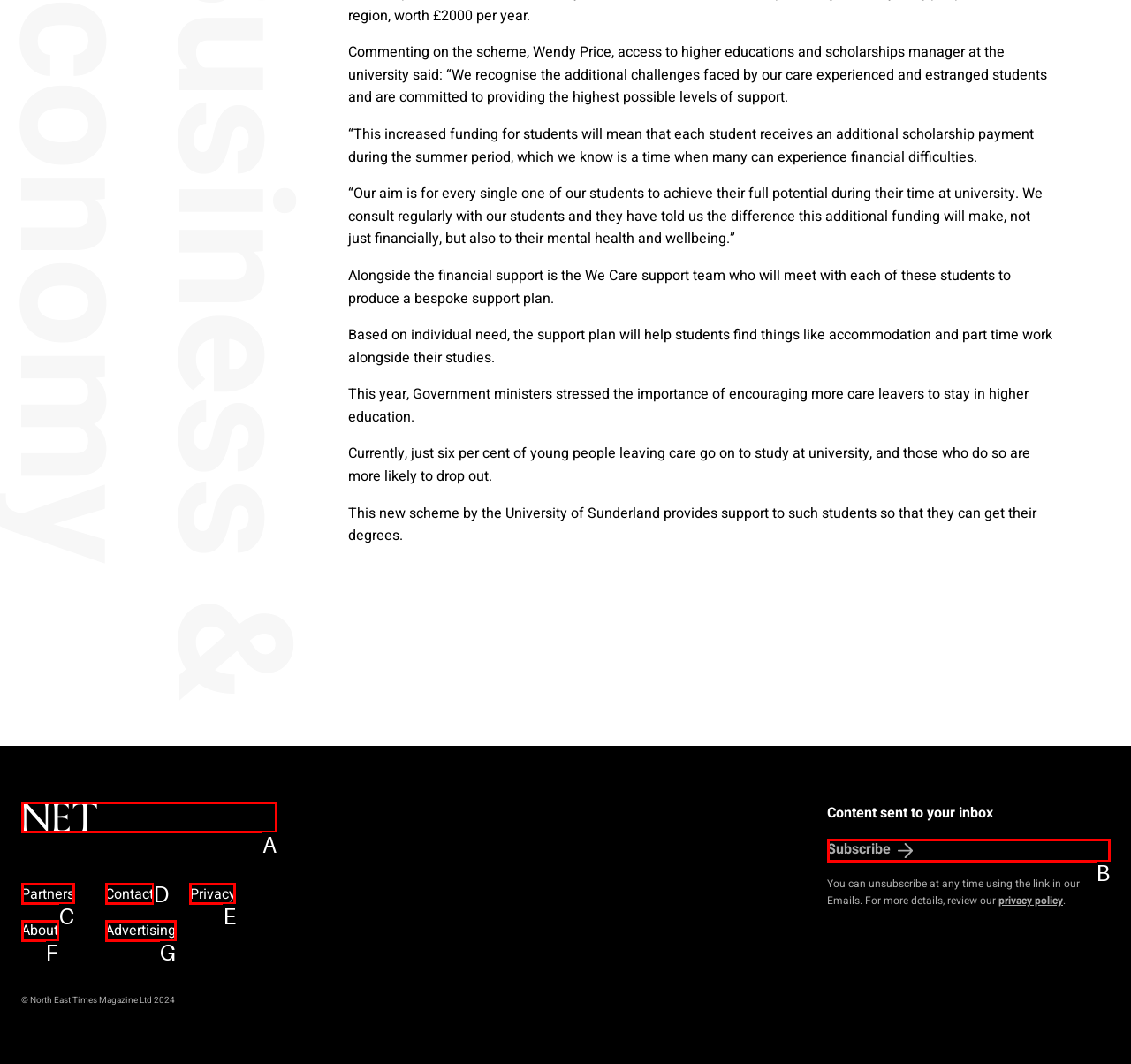Select the HTML element that matches the description: February 2014. Provide the letter of the chosen option as your answer.

None